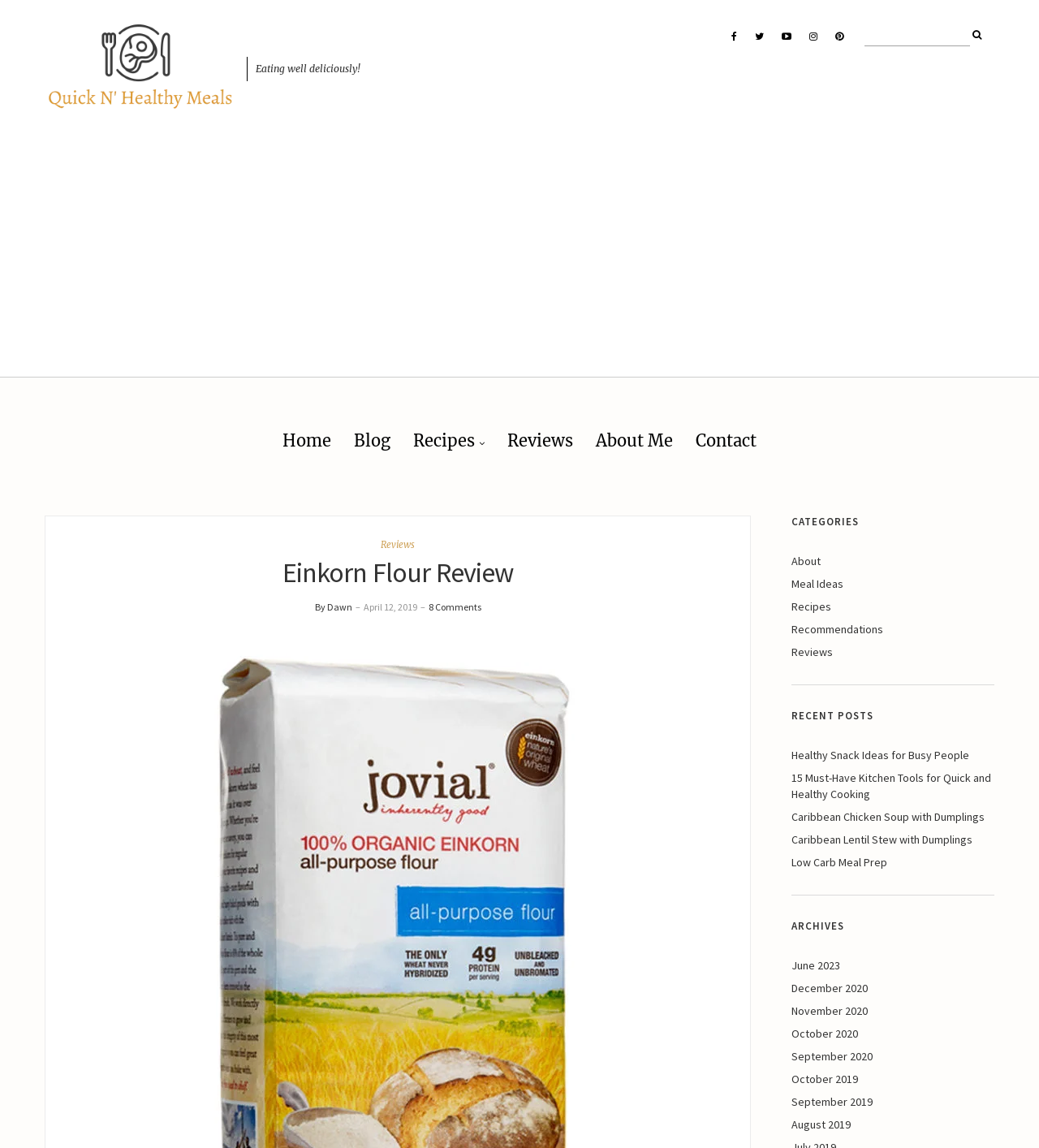What is the date of the post?
Please answer the question as detailed as possible based on the image.

The date of the post can be found below the post title, where it says 'April 12, 2019' as a static text. This indicates that the post was published on April 12, 2019.